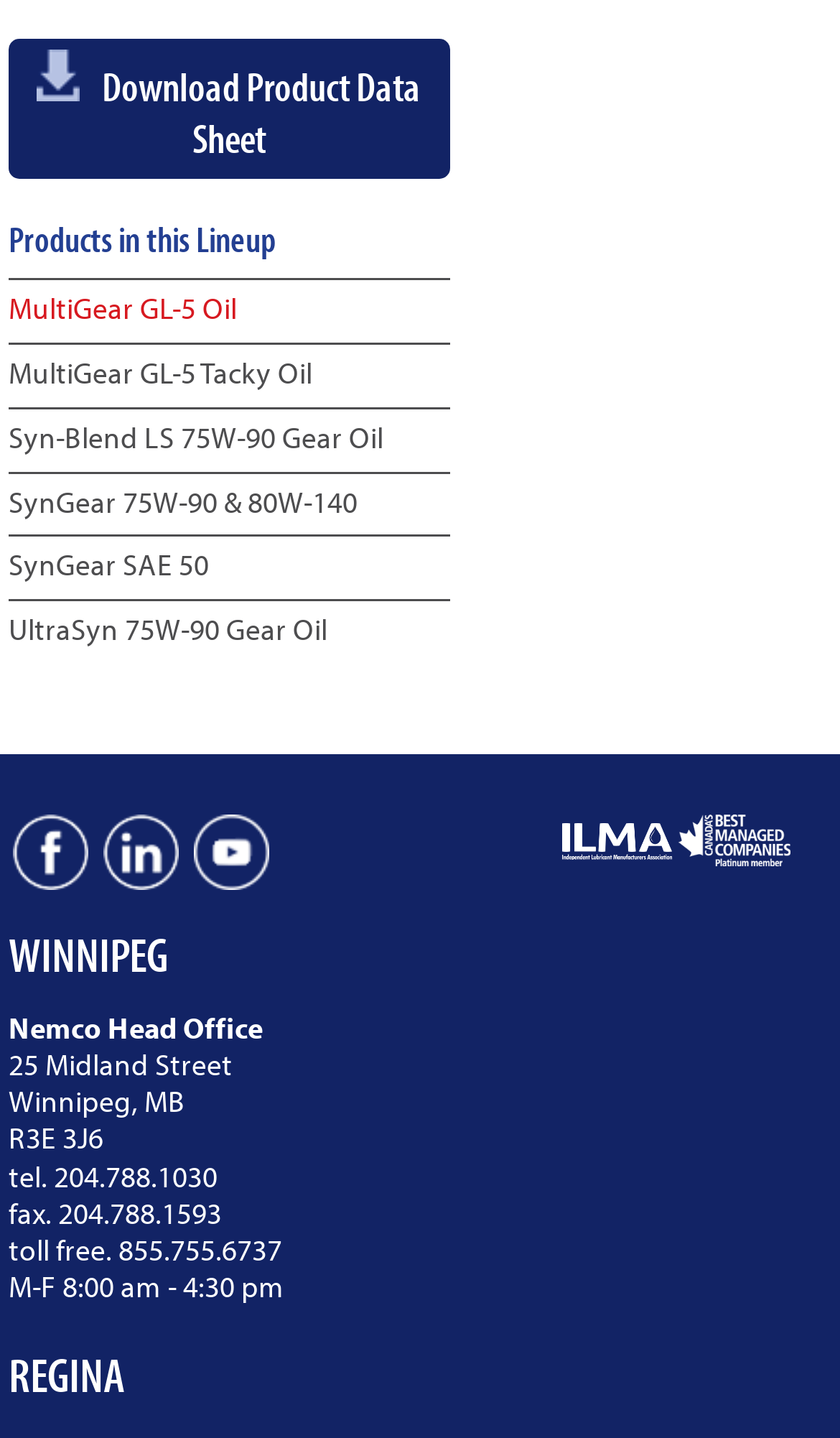Answer in one word or a short phrase: 
What is the address of Nemco Head Office?

25 Midland Street